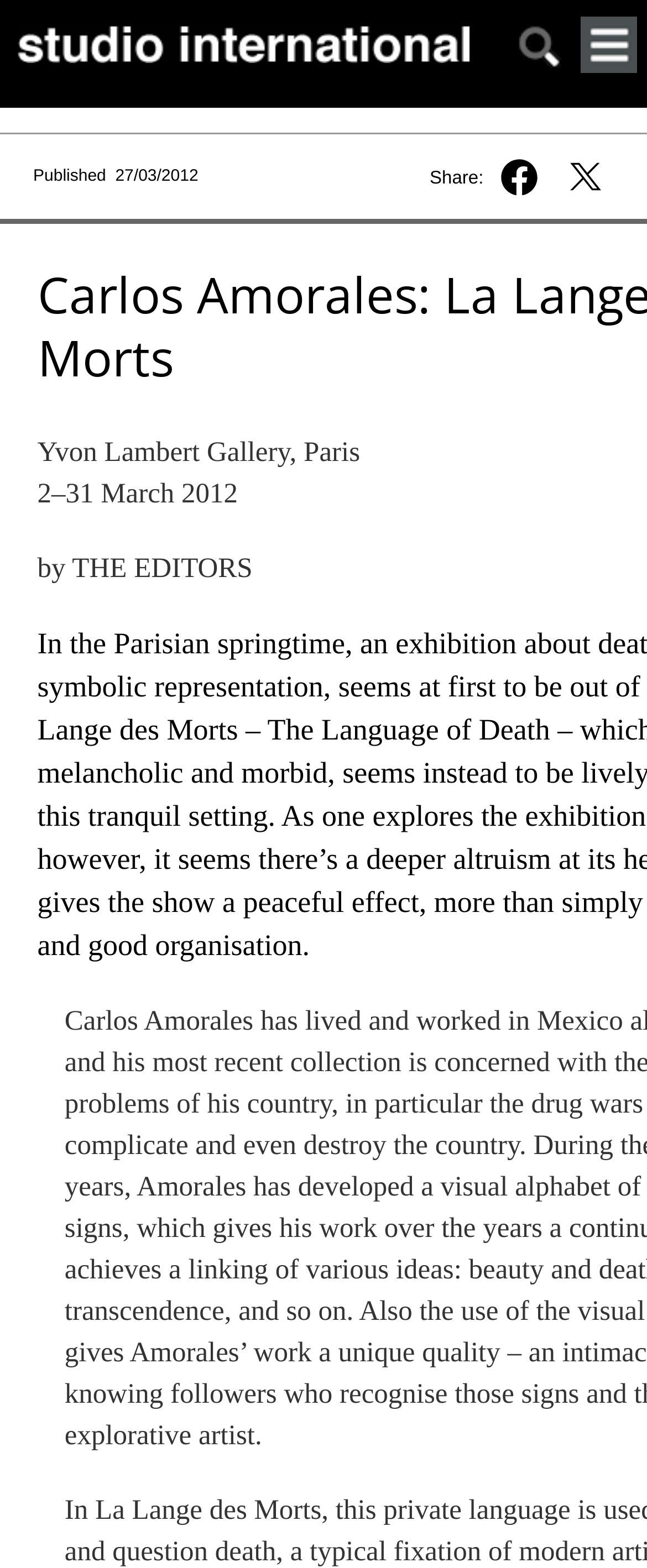Provide the bounding box coordinates of the HTML element described by the text: "alt="search"". The coordinates should be in the format [left, top, right, bottom] with values between 0 and 1.

[0.8, 0.022, 0.867, 0.049]